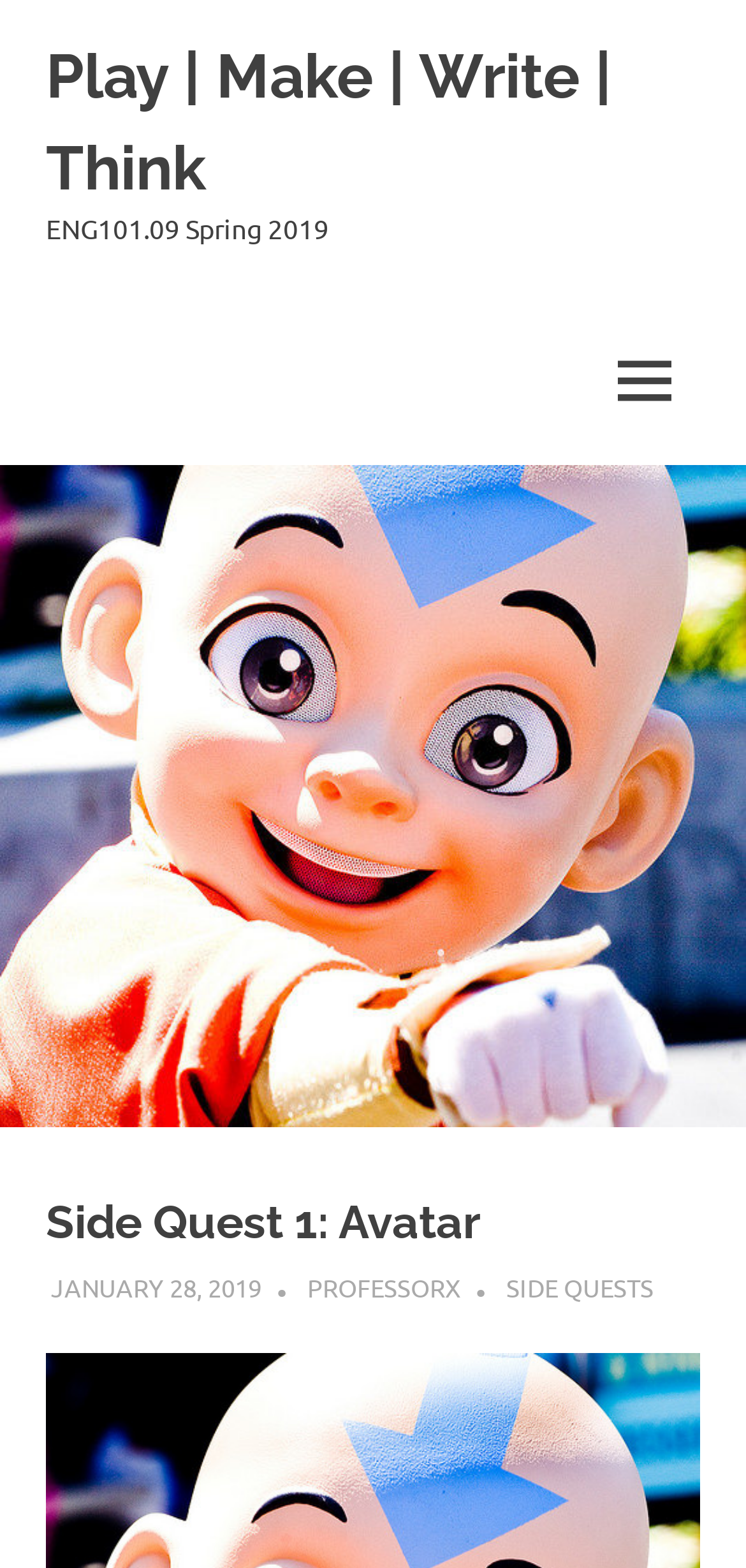What is the type of the 'MENU' element?
Analyze the screenshot and provide a detailed answer to the question.

I found the type of the 'MENU' element by looking at the element with the text 'MENU' which is located at [0.79, 0.207, 0.938, 0.278]. The type of this element is a button.